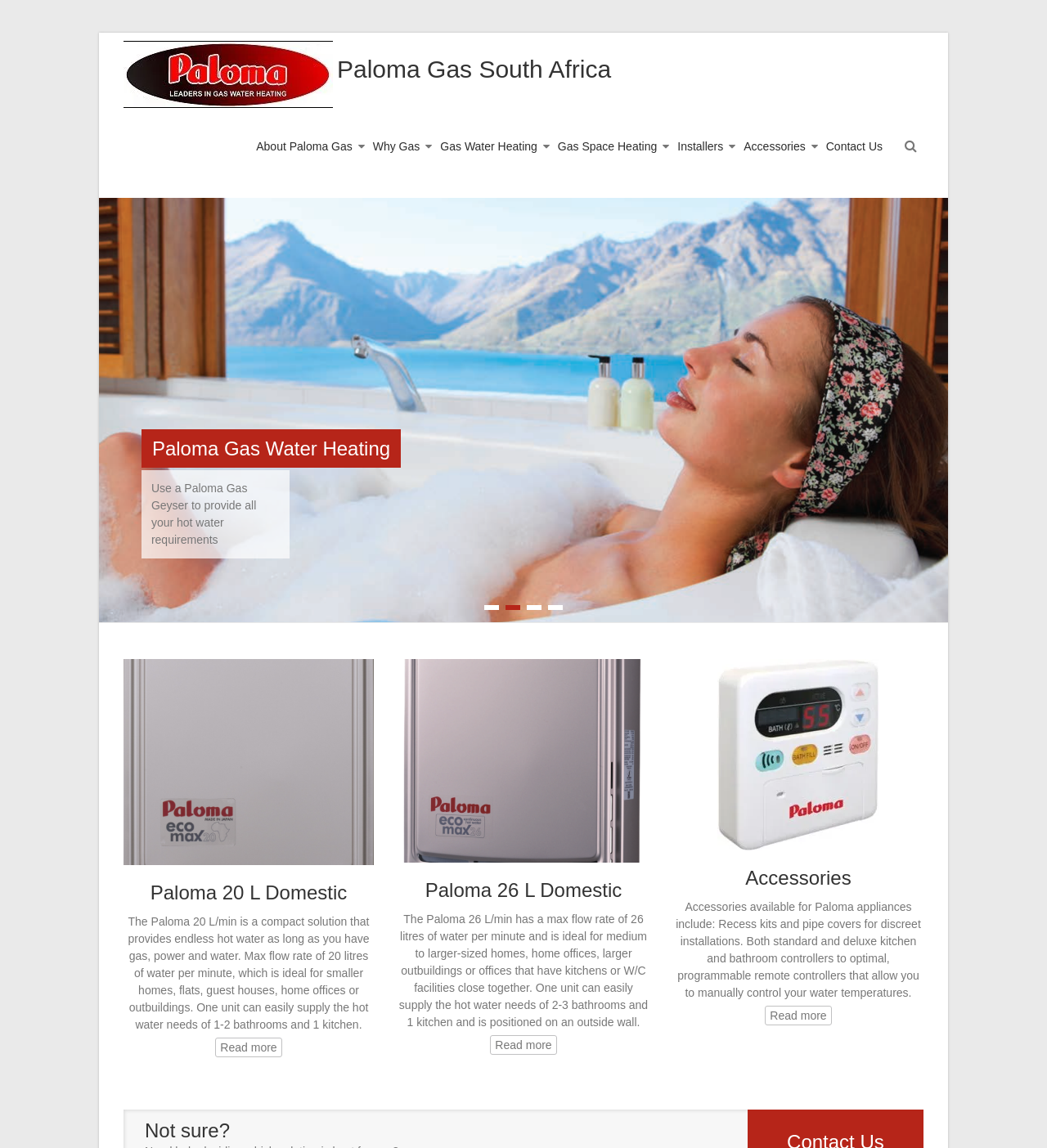What is the company name?
Using the image as a reference, deliver a detailed and thorough answer to the question.

I found the company name by looking at the top of the webpage, where it says 'Home of Paloma Gas South Africa' and also has a link with the same text. This suggests that Paloma Gas South Africa is the company name.